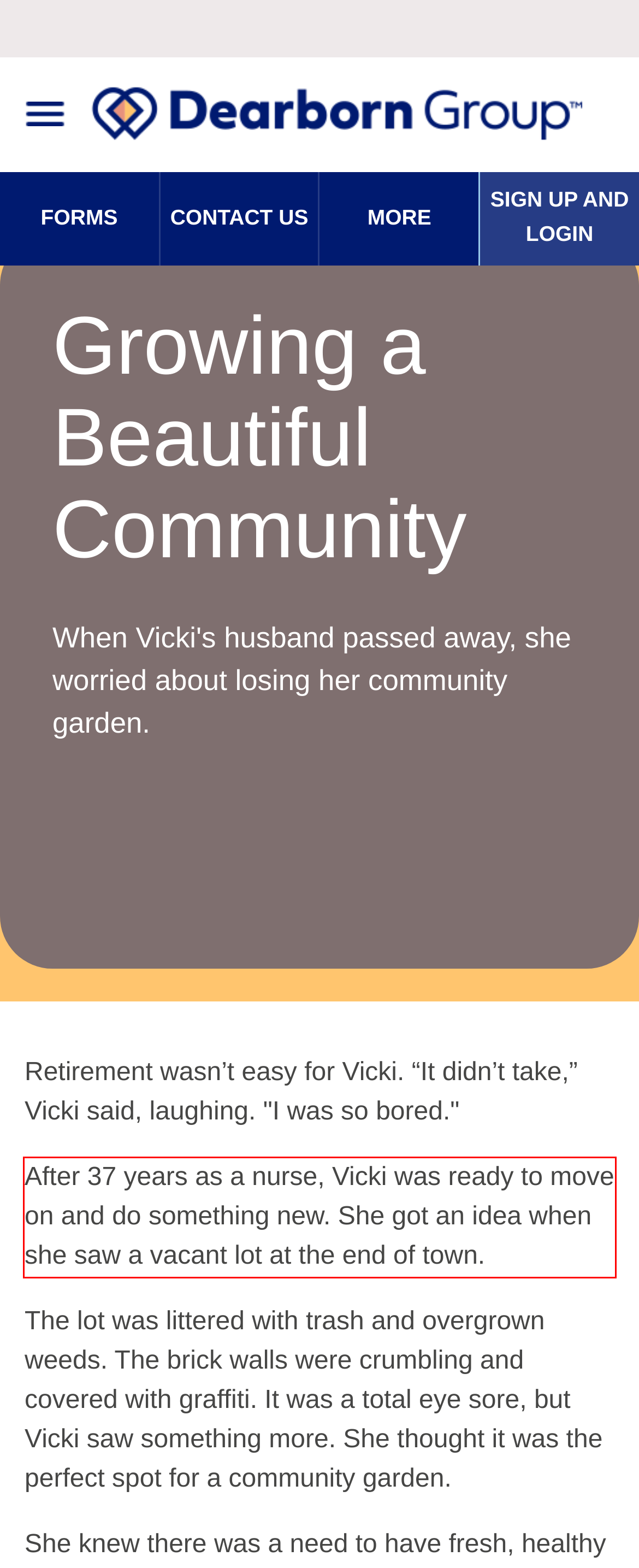Given a screenshot of a webpage containing a red bounding box, perform OCR on the text within this red bounding box and provide the text content.

After 37 years as a nurse, Vicki was ready to move on and do something new. She got an idea when she saw a vacant lot at the end of town.